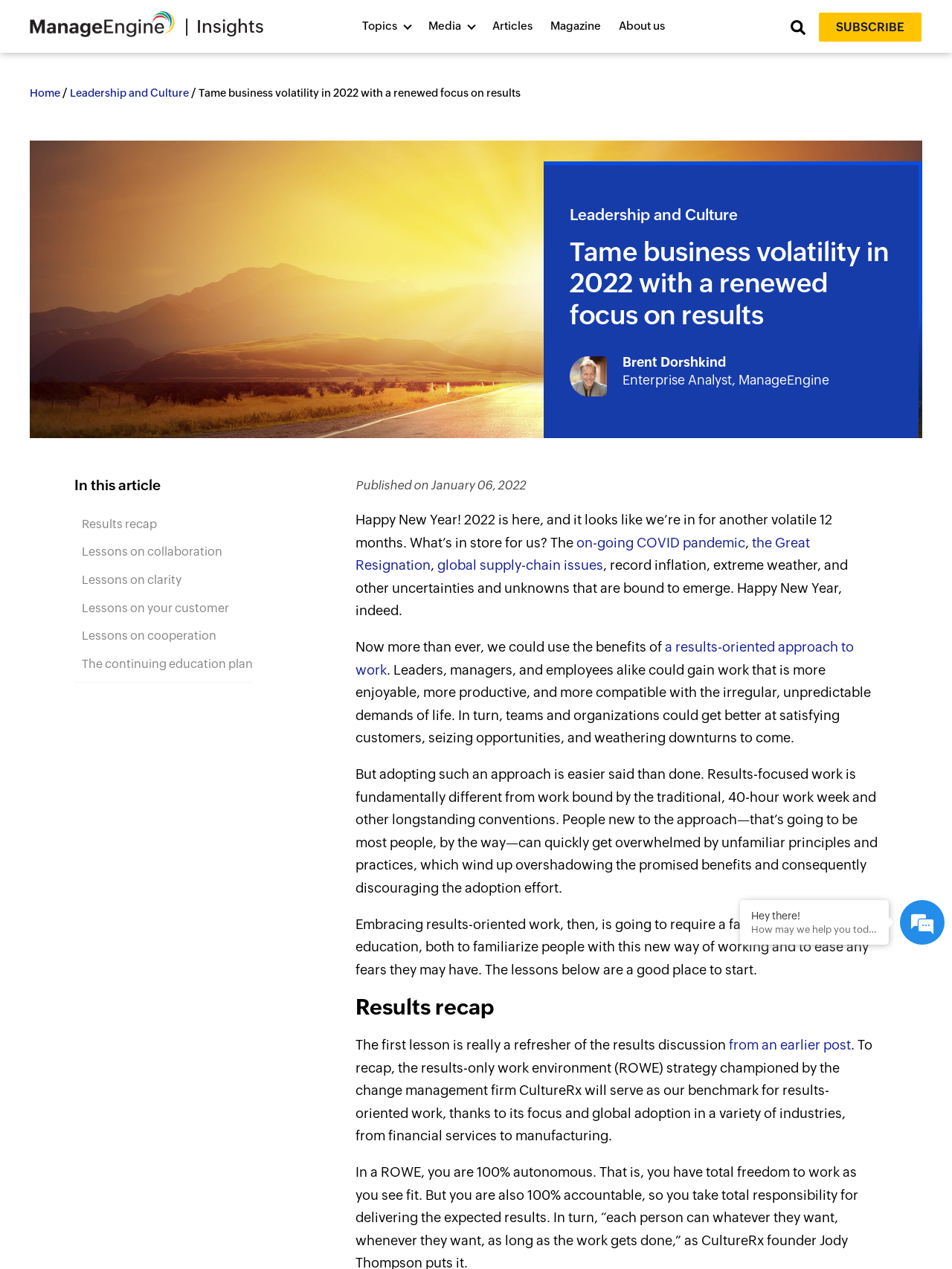Create a detailed summary of the webpage's content and design.

The webpage appears to be an article or blog post from ManageEngine Insights, with a focus on leadership and culture. At the top of the page, there is a navigation menu with links to topics, media, articles, magazine, and about us. Below this, there is a prominent image related to business, taking up most of the width of the page.

The main content of the article is divided into sections, with headings and subheadings. The article discusses the importance of a results-oriented approach to work in the face of volatility and uncertainty in 2022. It highlights the benefits of such an approach, including more enjoyable, productive, and compatible work, and how it can help teams and organizations satisfy customers and weather downturns.

The article is written by Brent Dorshkind, an enterprise analyst at ManageEngine, and includes links to related articles and topics. There are also several images throughout the article, including a user icon and a layout table with links to different sections of the article.

On the right-hand side of the page, there is a subscription link and a search box. At the bottom of the page, there is a section with a heading "Results recap" and several links to related topics, including lessons on collaboration, clarity, and cooperation.

Overall, the webpage is well-structured and easy to navigate, with a clear focus on the article's content and related topics.